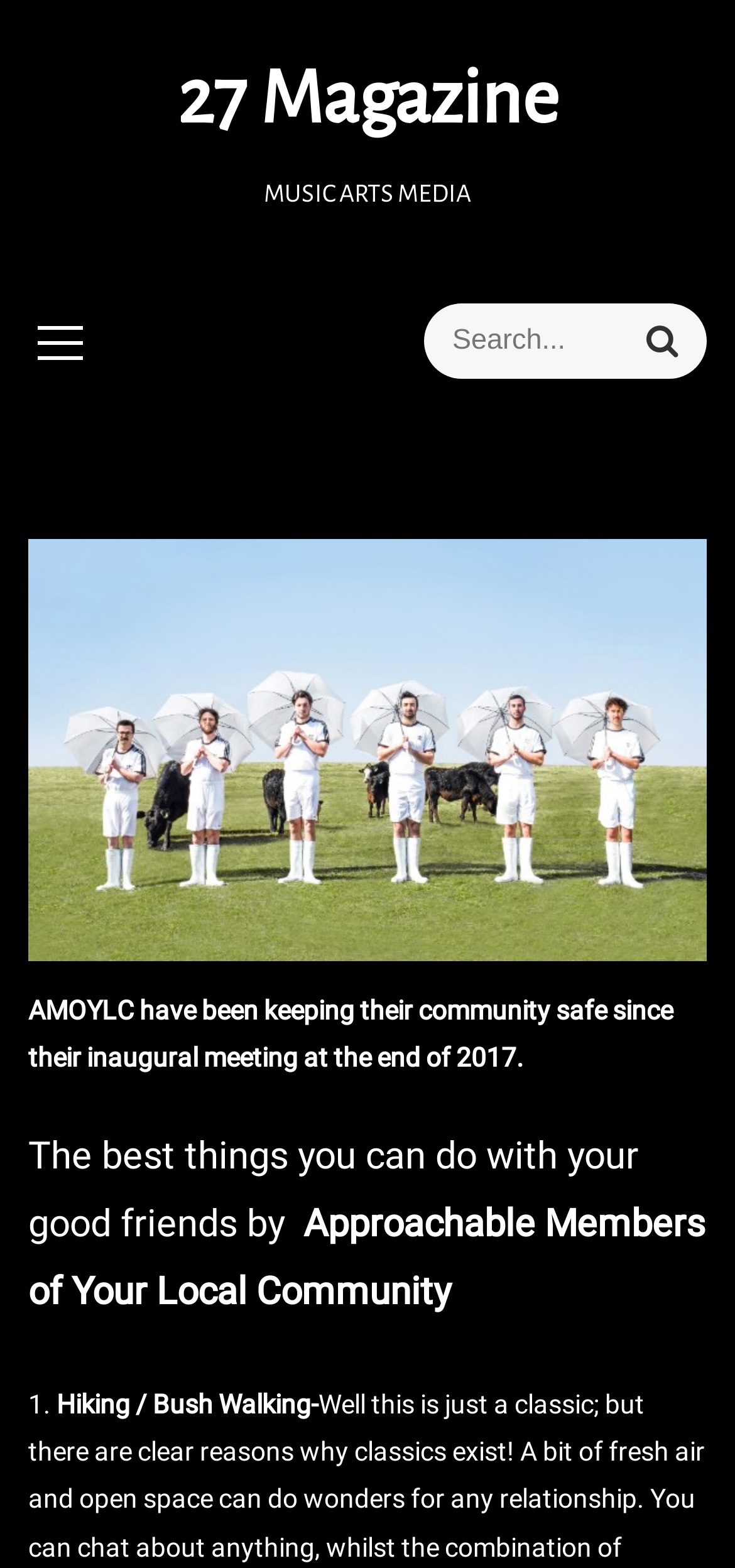What is the name of the magazine?
From the image, provide a succinct answer in one word or a short phrase.

27 Magazine